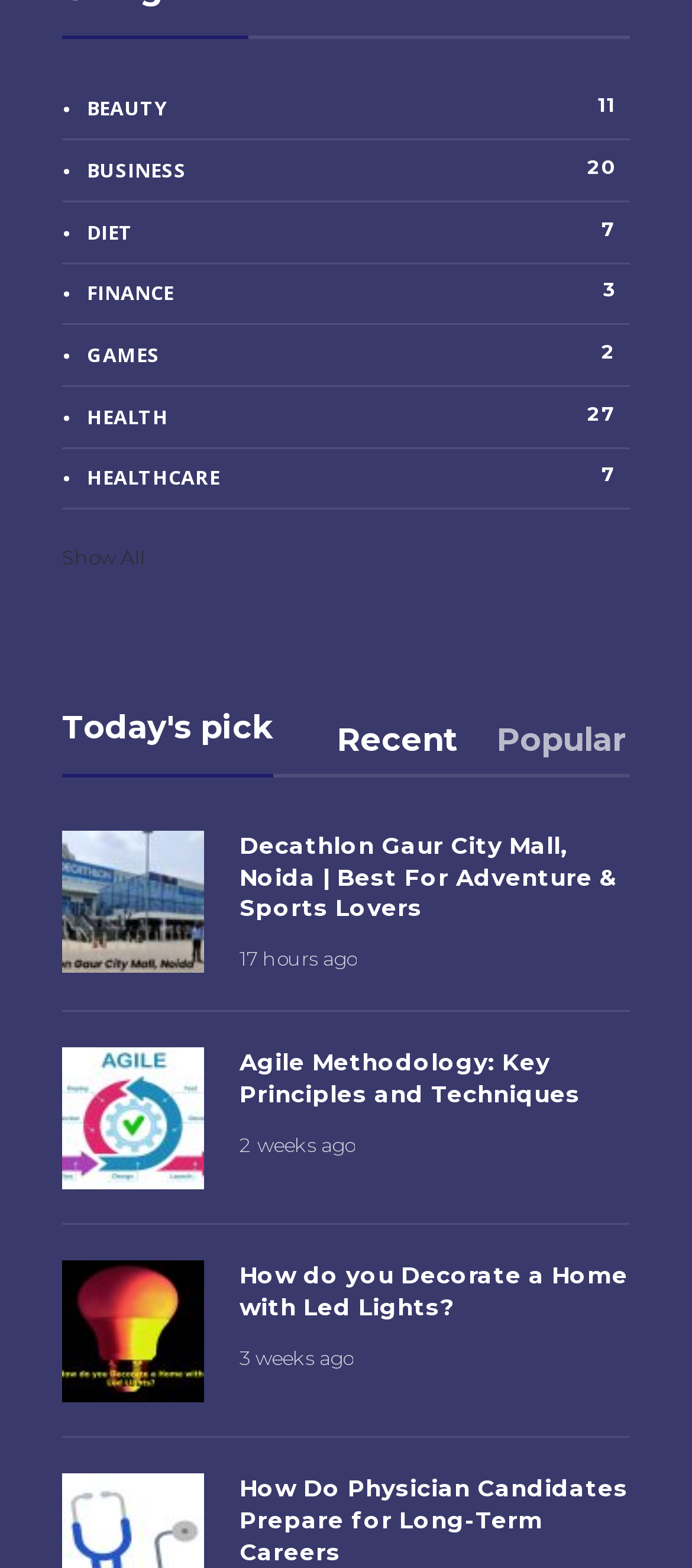Please pinpoint the bounding box coordinates for the region I should click to adhere to this instruction: "Click on the 'Decathlon Gaur City Mall, Noida | Best For Adventure & Sports Lovers' link".

[0.346, 0.53, 0.91, 0.59]